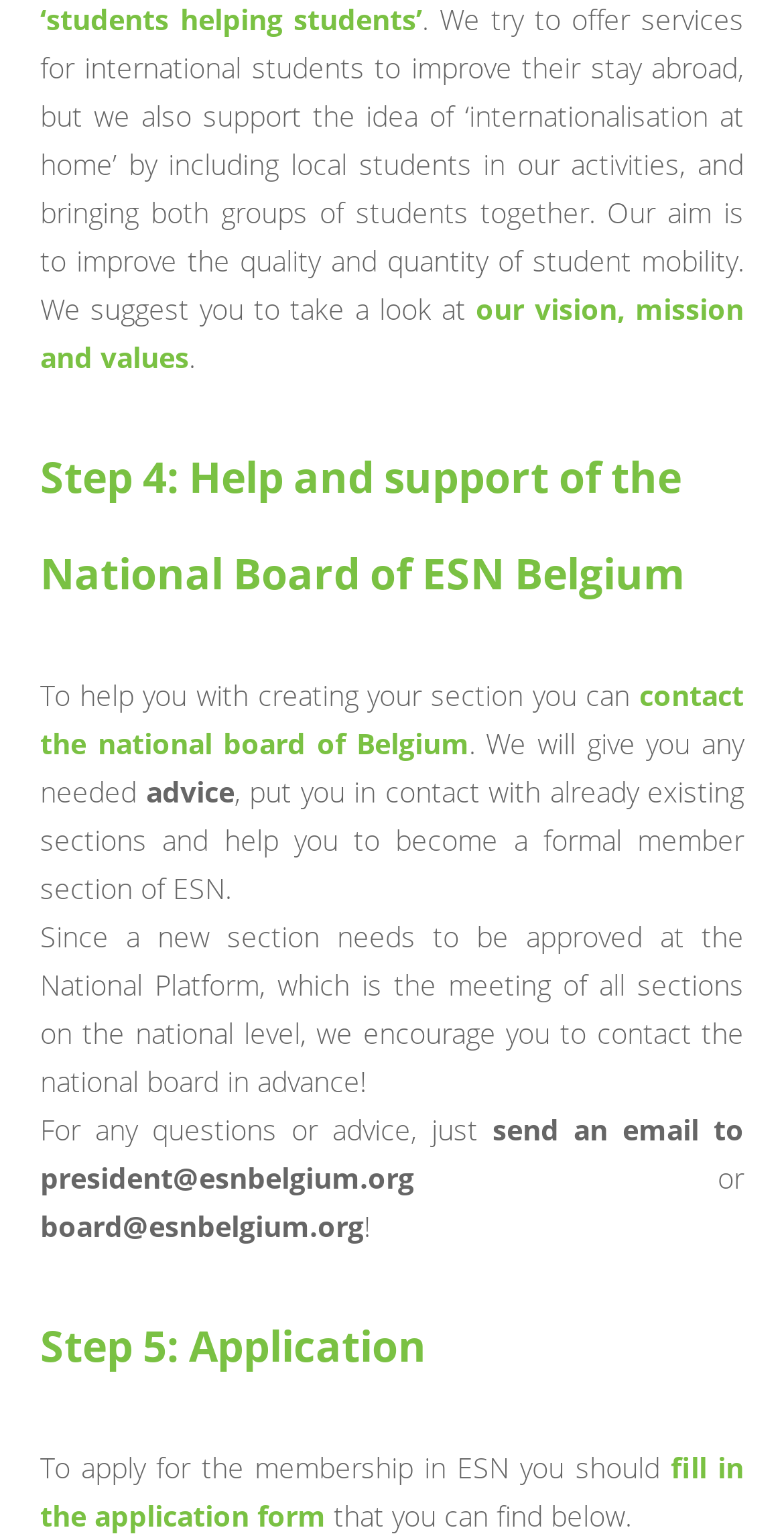Answer the question below in one word or phrase:
What is the next step after getting help and support from the National Board?

Application